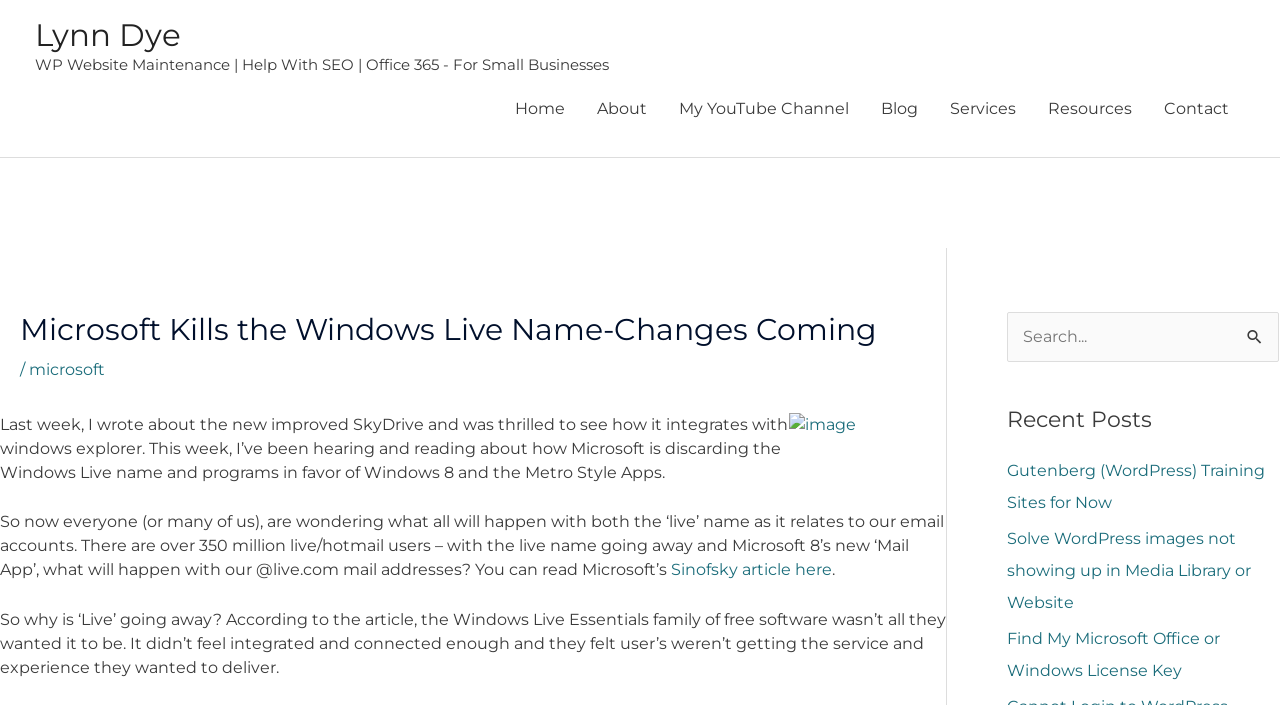Given the element description parent_node: Search for: name="s" placeholder="Search...", predict the bounding box coordinates for the UI element in the webpage screenshot. The format should be (top-left x, top-left y, bottom-right x, bottom-right y), and the values should be between 0 and 1.

[0.787, 0.442, 0.999, 0.513]